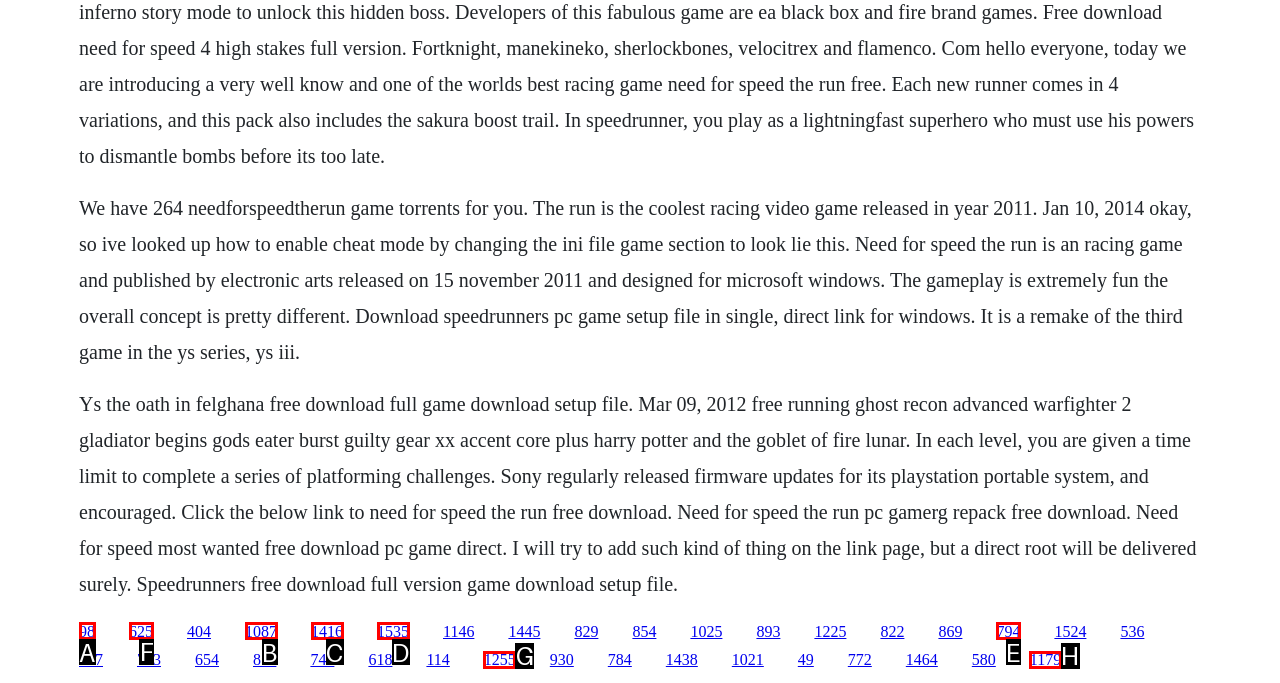What letter corresponds to the UI element to complete this task: Click the '625' link
Answer directly with the letter.

F